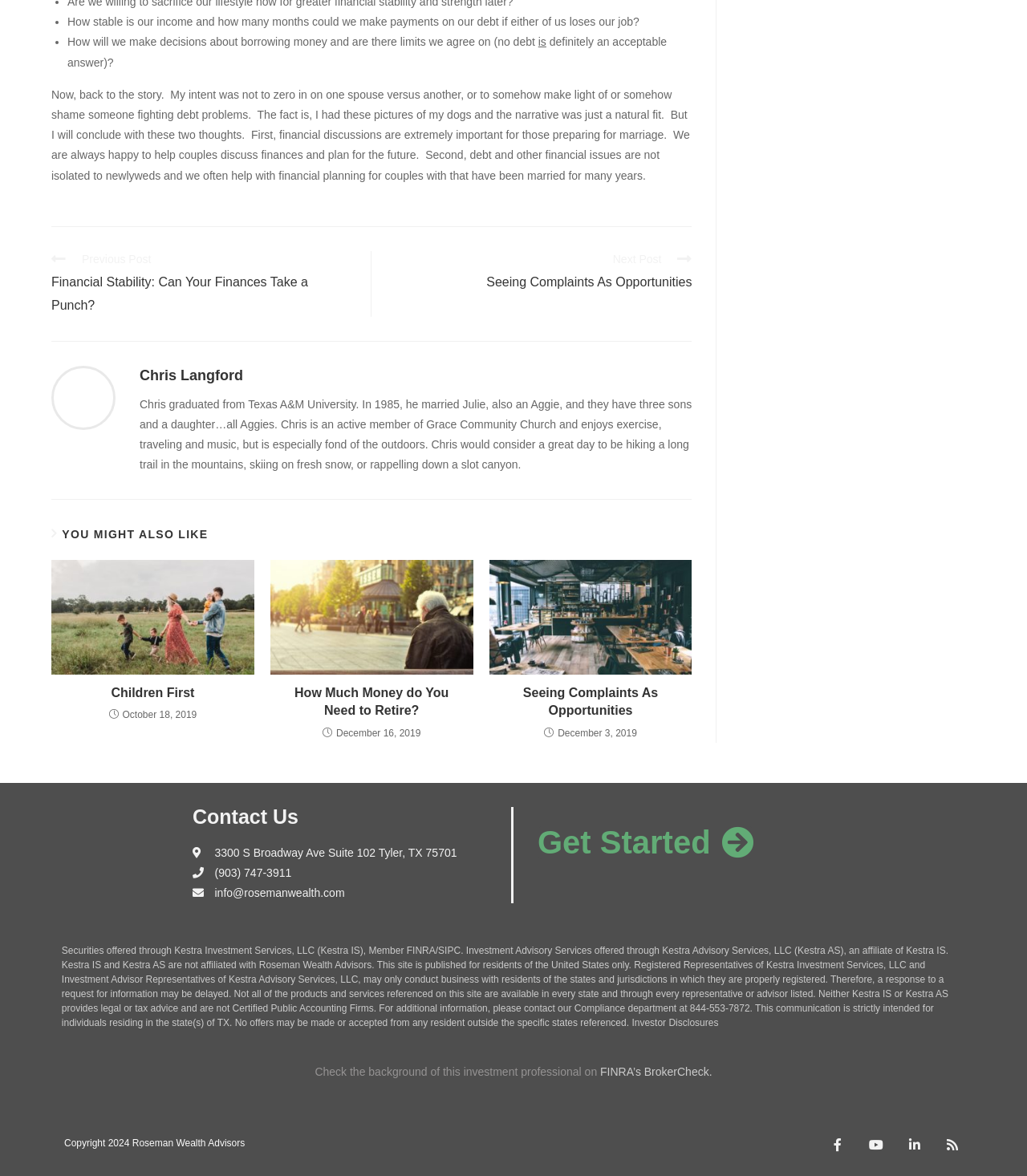Give the bounding box coordinates for this UI element: "Rss". The coordinates should be four float numbers between 0 and 1, arranged as [left, top, right, bottom].

[0.918, 0.965, 0.938, 0.982]